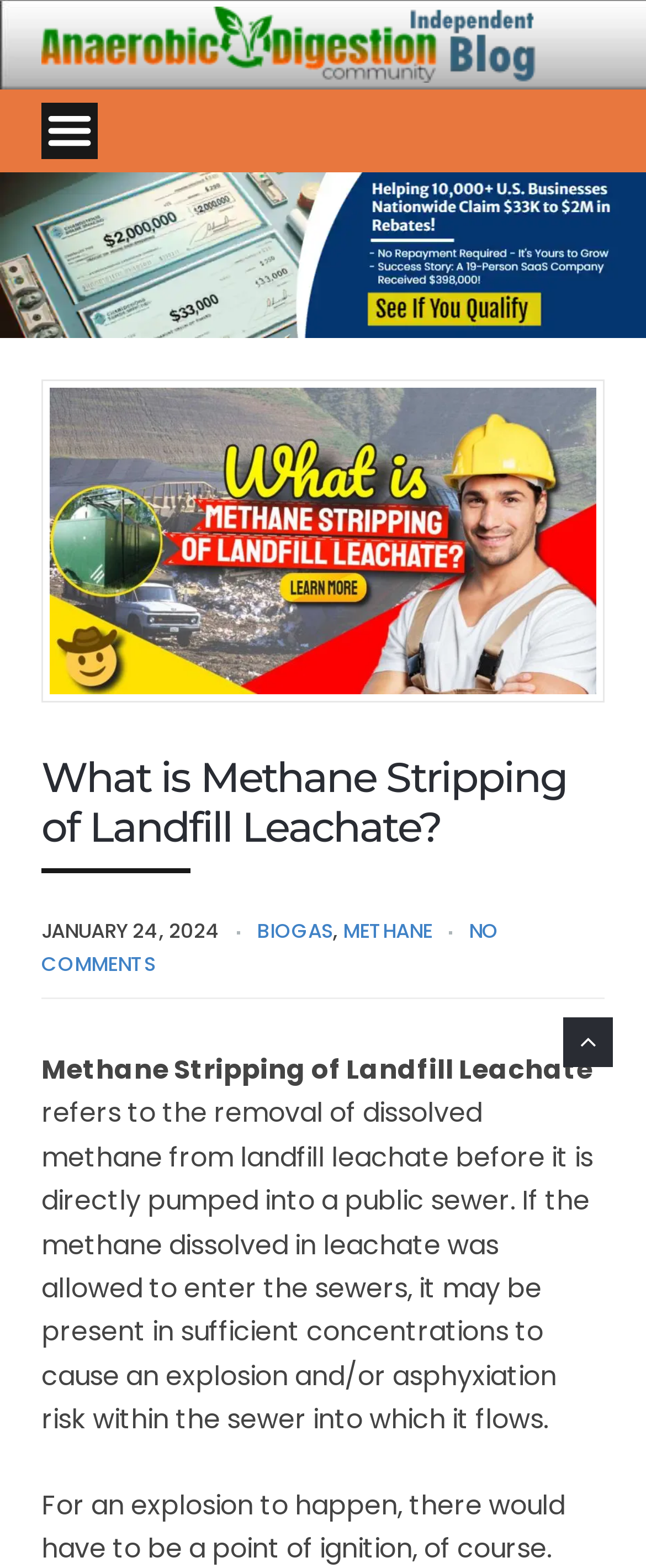How many links are there in the webpage?
From the details in the image, provide a complete and detailed answer to the question.

There are five links in the webpage: 'Anaerobic Digestion Blog - Logo', 'ERTG Claims Service Banner', 'BIOGAS', 'METHANE', and 'NO COMMENTS'.